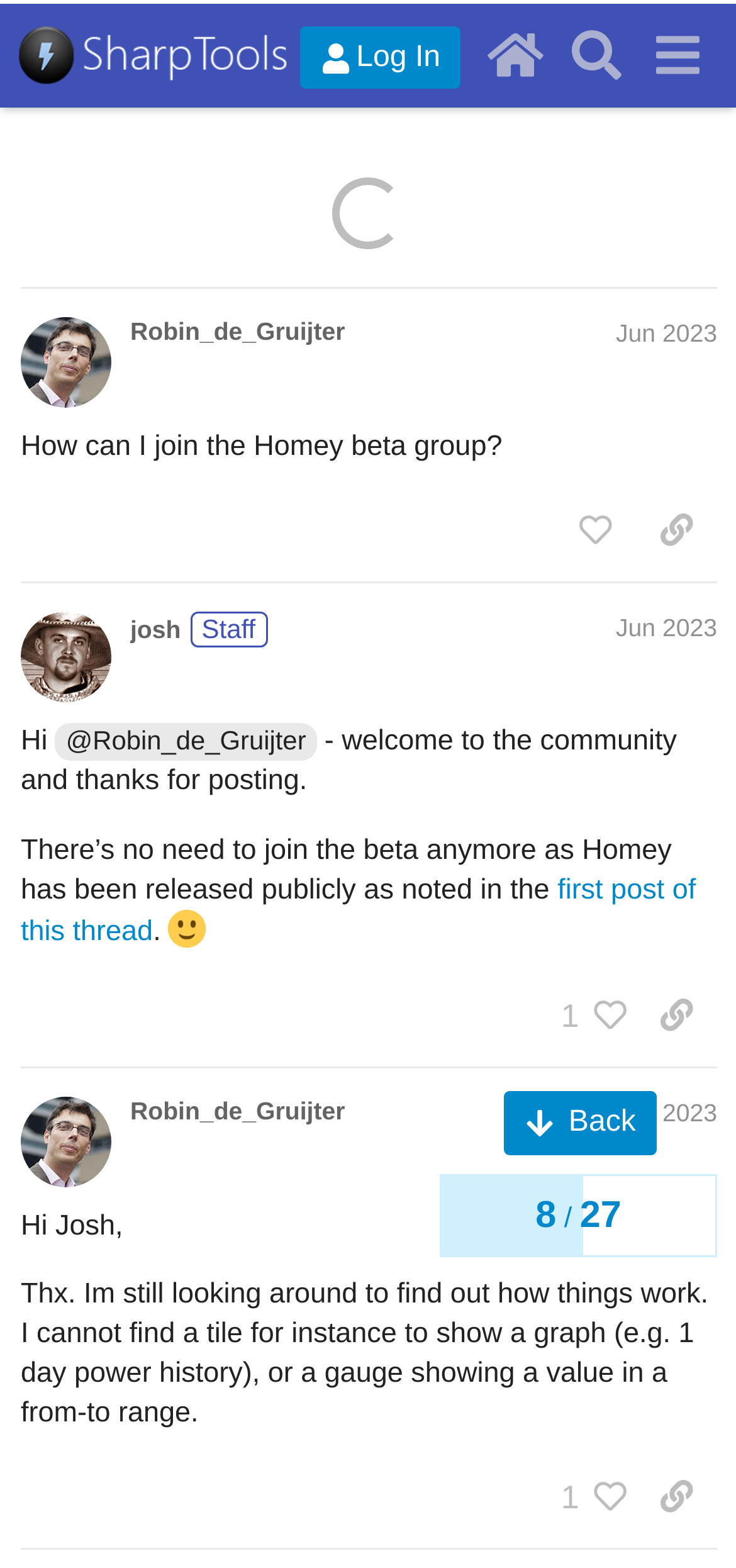Identify and extract the main heading of the webpage.

Homey Pro Integration Released!